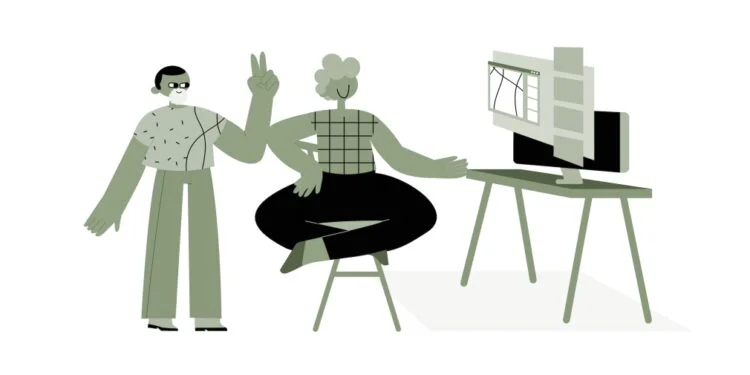Give a concise answer using one word or a phrase to the following question:
What is the second figure doing with their hand?

Giving a peace sign